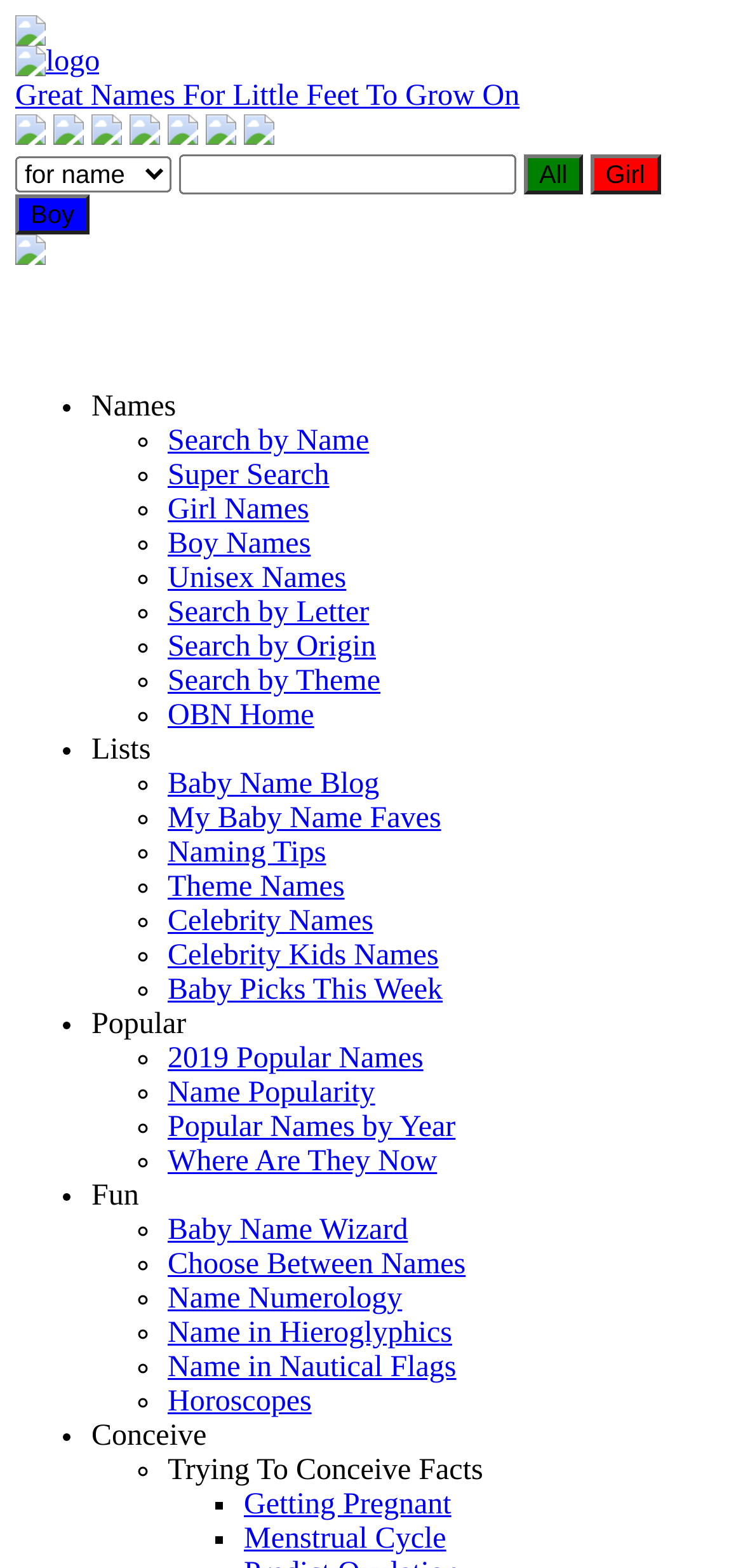What are the categories of names listed on the webpage?
Based on the screenshot, give a detailed explanation to answer the question.

The webpage lists various categories of names, including 'Girl Names', 'Boy Names', and 'Unisex Names', which can be accessed through the links on the webpage.